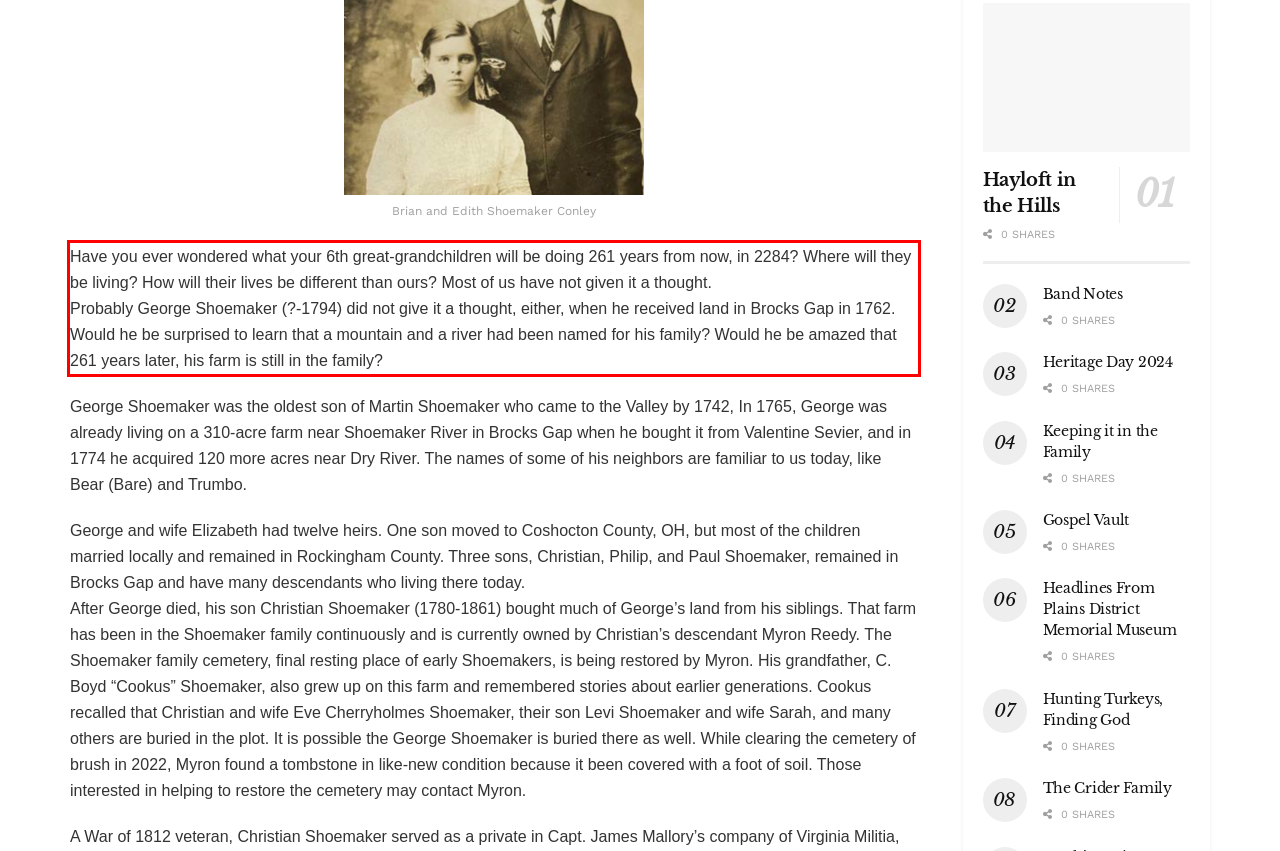Observe the screenshot of the webpage that includes a red rectangle bounding box. Conduct OCR on the content inside this red bounding box and generate the text.

Have you ever wondered what your 6th great-grandchildren will be doing 261 years from now, in 2284? Where will they be living? How will their lives be different than ours? Most of us have not given it a thought. Probably George Shoemaker (?-1794) did not give it a thought, either, when he received land in Brocks Gap in 1762. Would he be surprised to learn that a mountain and a river had been named for his family? Would he be amazed that 261 years later, his farm is still in the family?